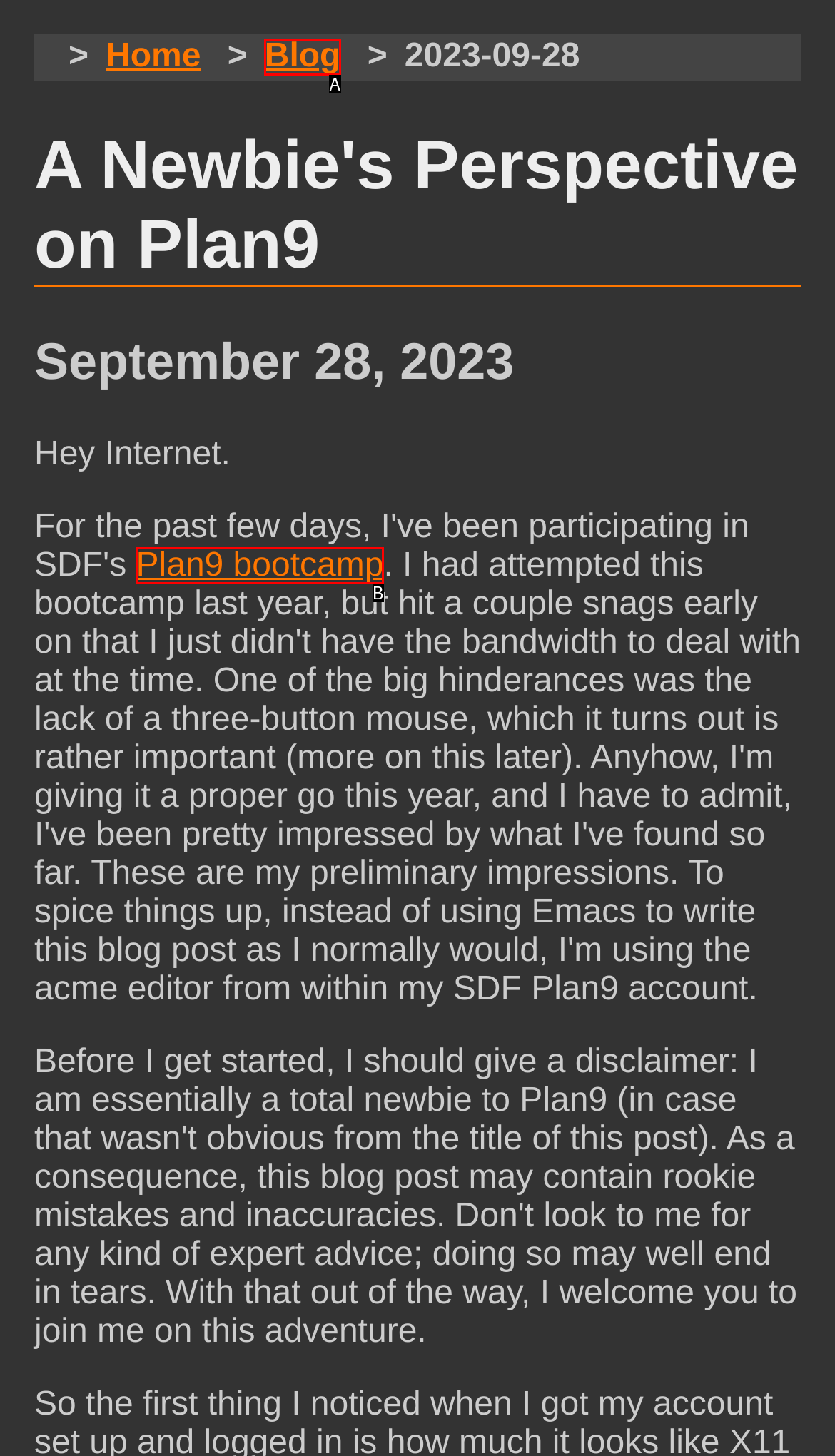Determine which HTML element matches the given description: Plan9 bootcamp. Provide the corresponding option's letter directly.

B